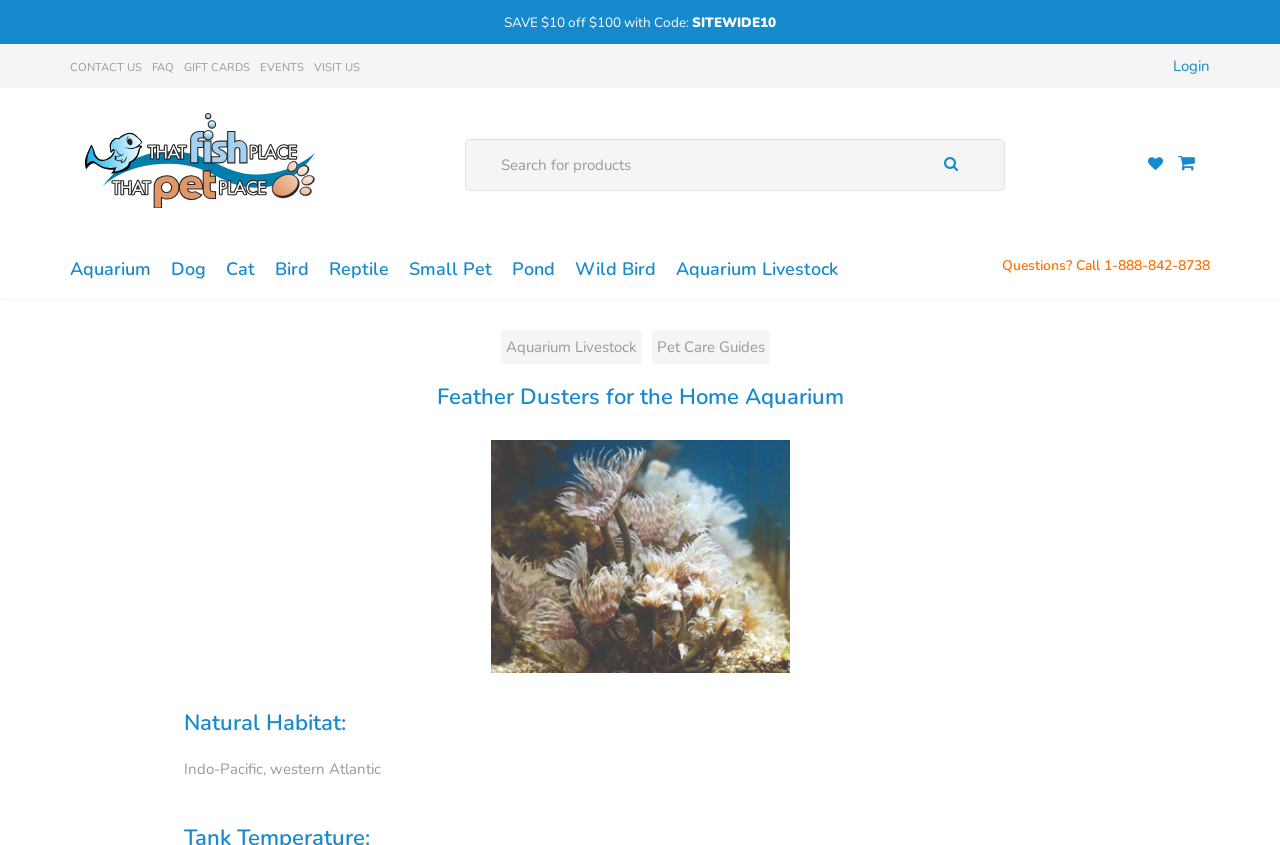Can you specify the bounding box coordinates for the region that should be clicked to fulfill this instruction: "Search for products".

[0.364, 0.166, 0.735, 0.225]